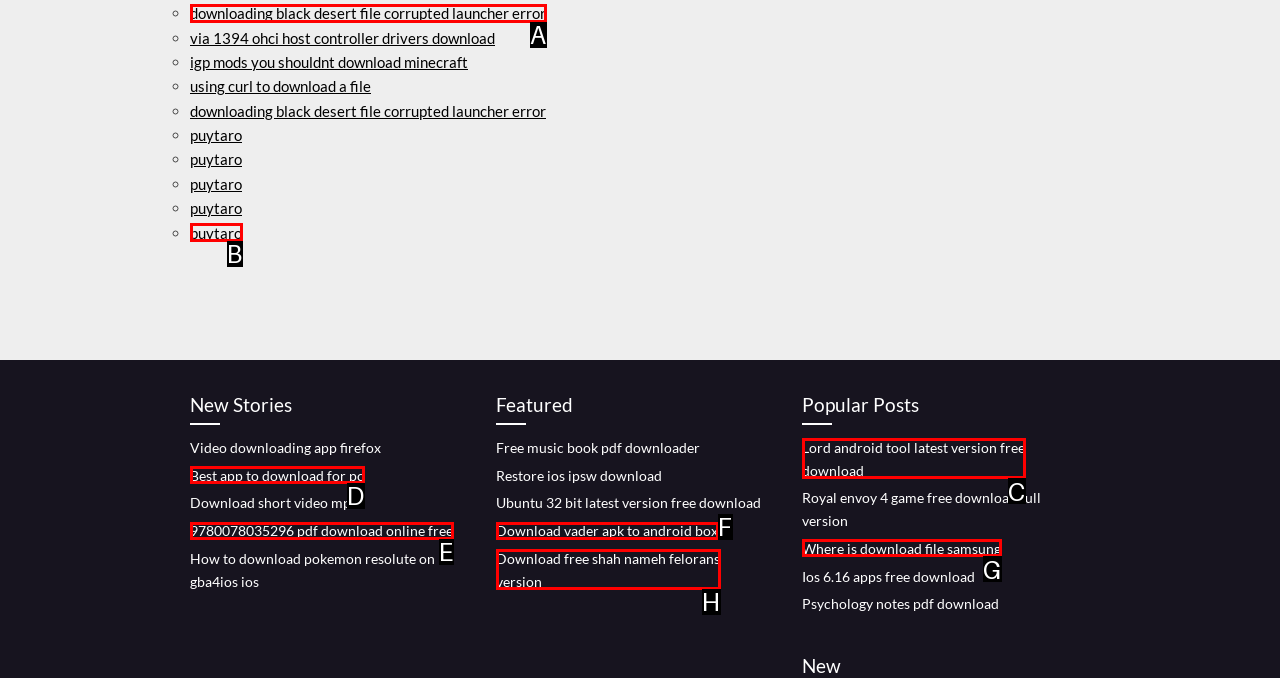Which UI element's letter should be clicked to achieve the task: Click on 'Lord android tool latest version free download'
Provide the letter of the correct choice directly.

C